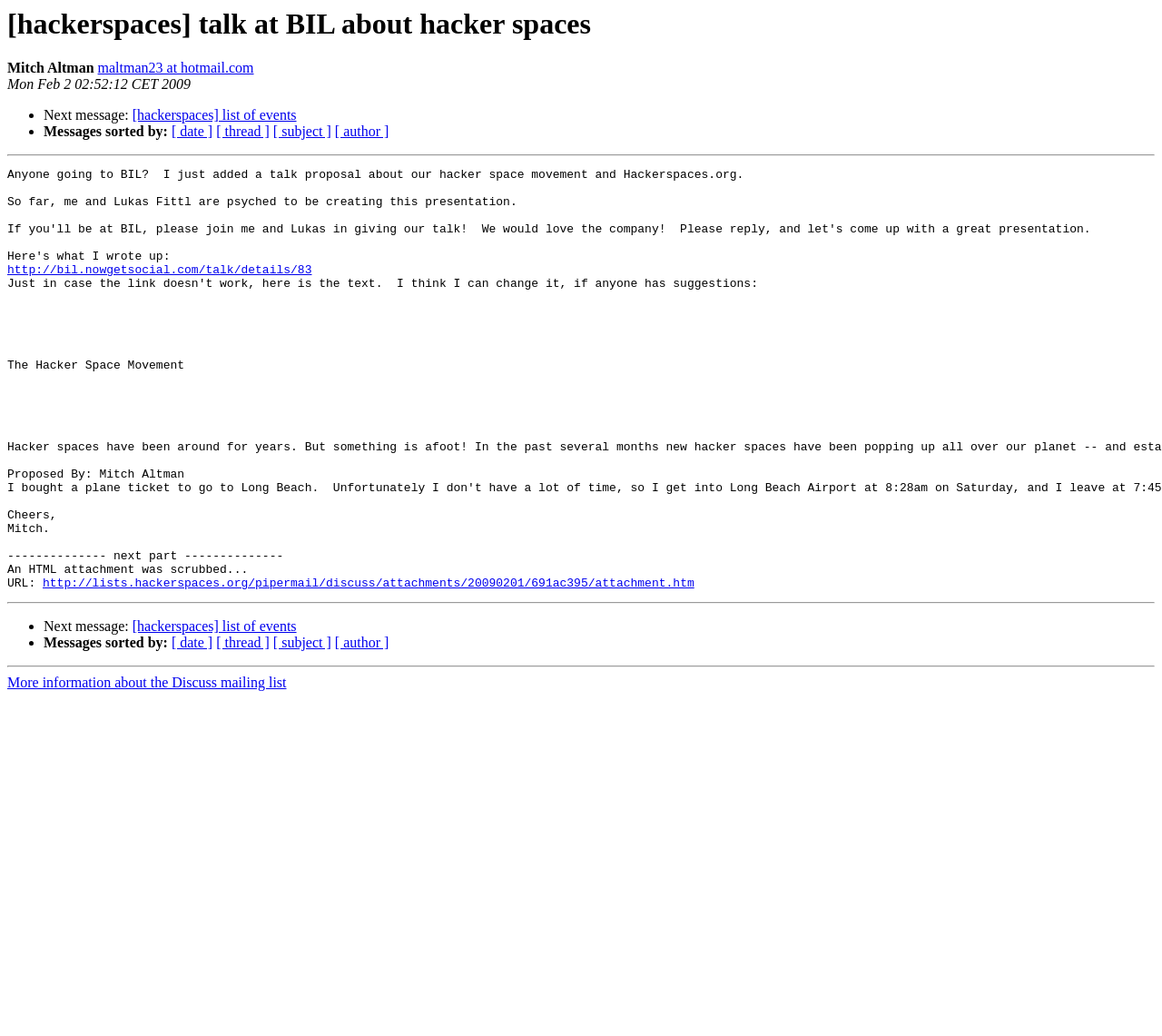Find the bounding box of the web element that fits this description: "[ thread ]".

[0.186, 0.613, 0.232, 0.628]